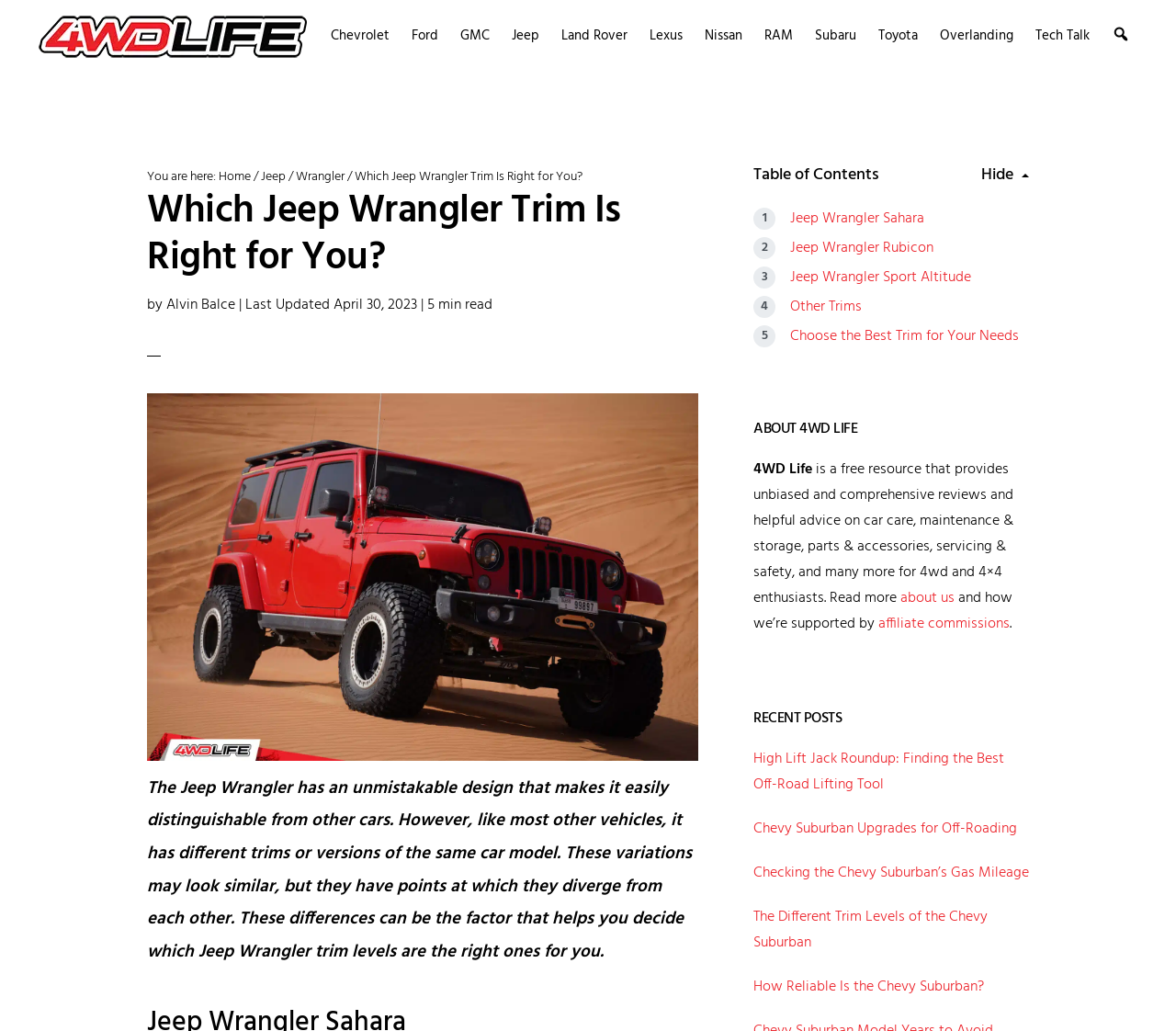What is the name of the website?
Based on the image content, provide your answer in one word or a short phrase.

4WD Life